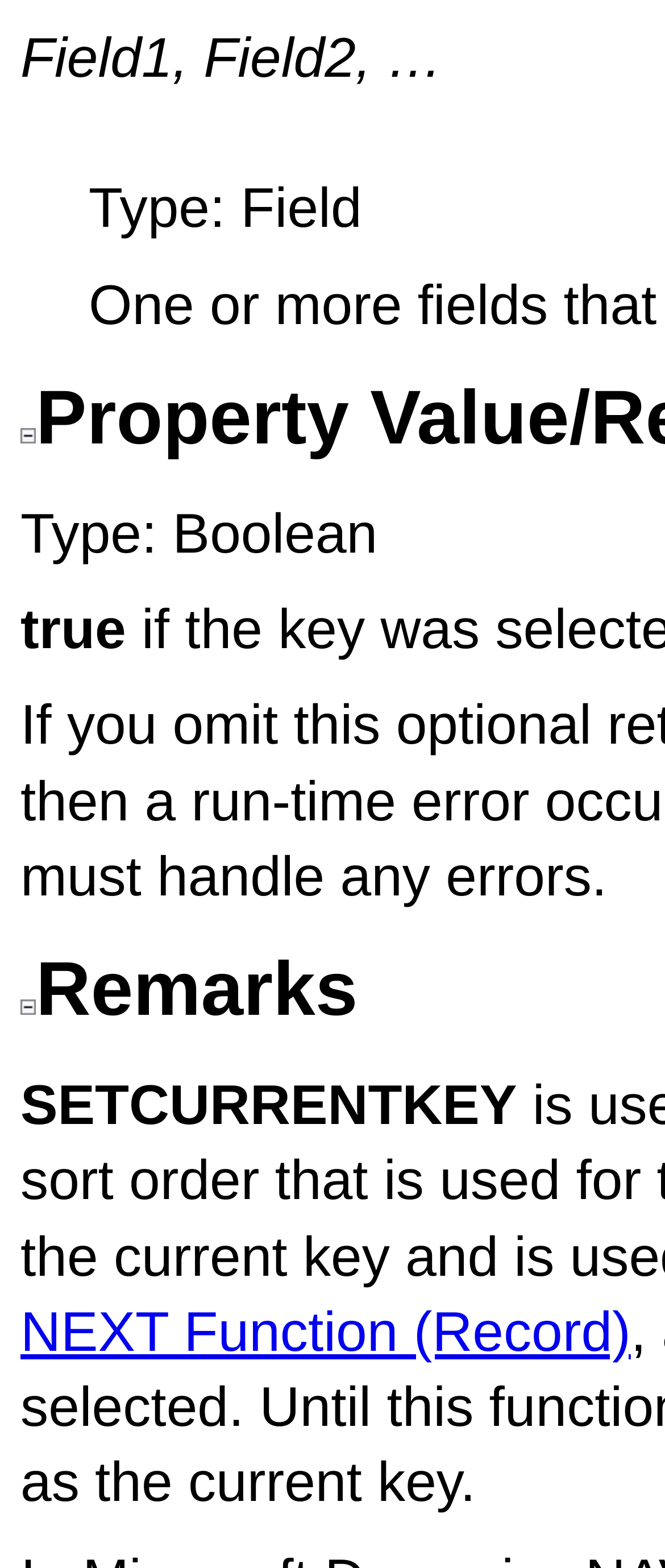Locate the bounding box for the described UI element: "NEXT Function (Record)". Ensure the coordinates are four float numbers between 0 and 1, formatted as [left, top, right, bottom].

[0.031, 0.829, 0.949, 0.869]